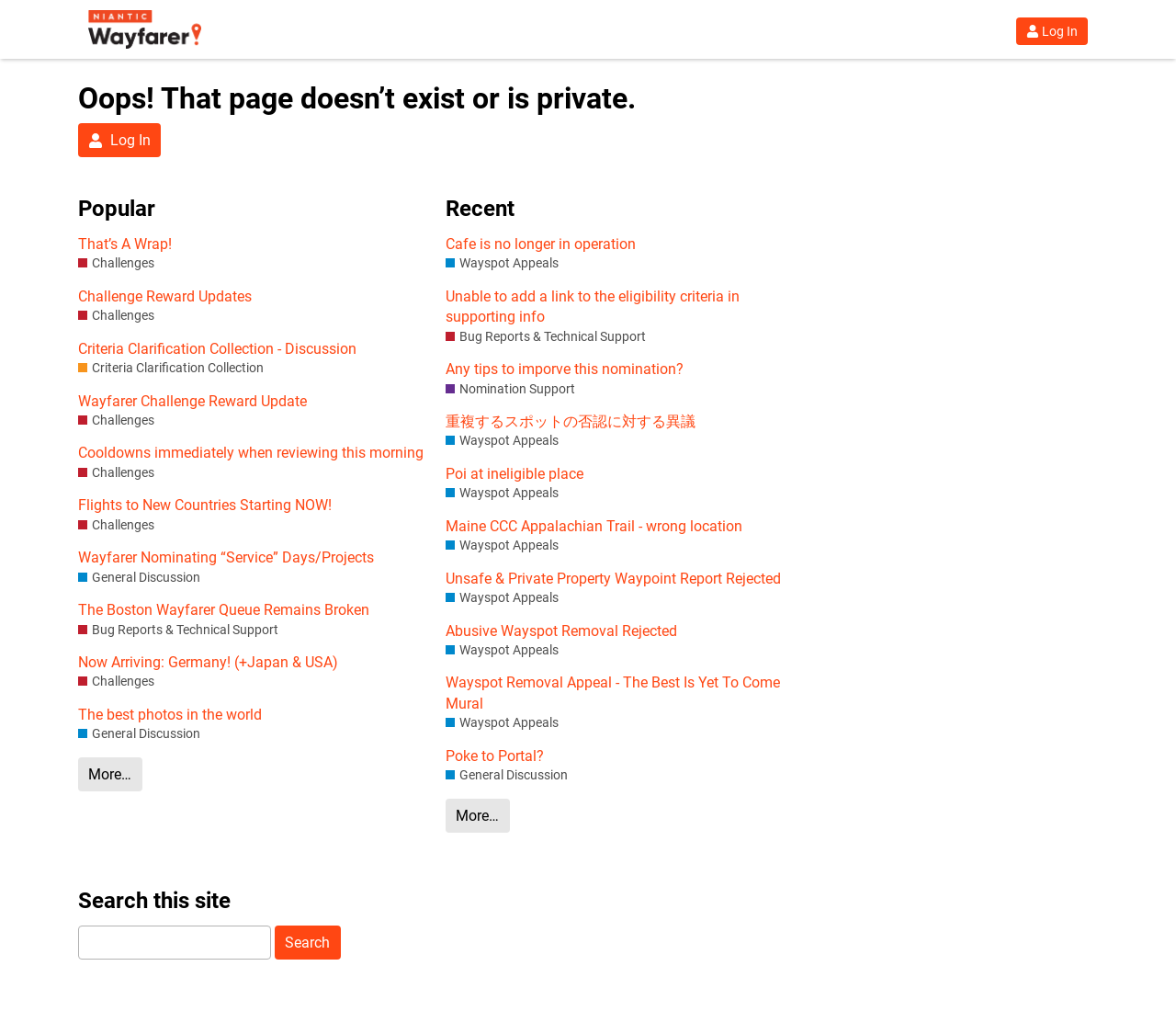Determine the bounding box coordinates of the UI element described by: "Poi at ineligible place".

[0.379, 0.449, 0.676, 0.469]